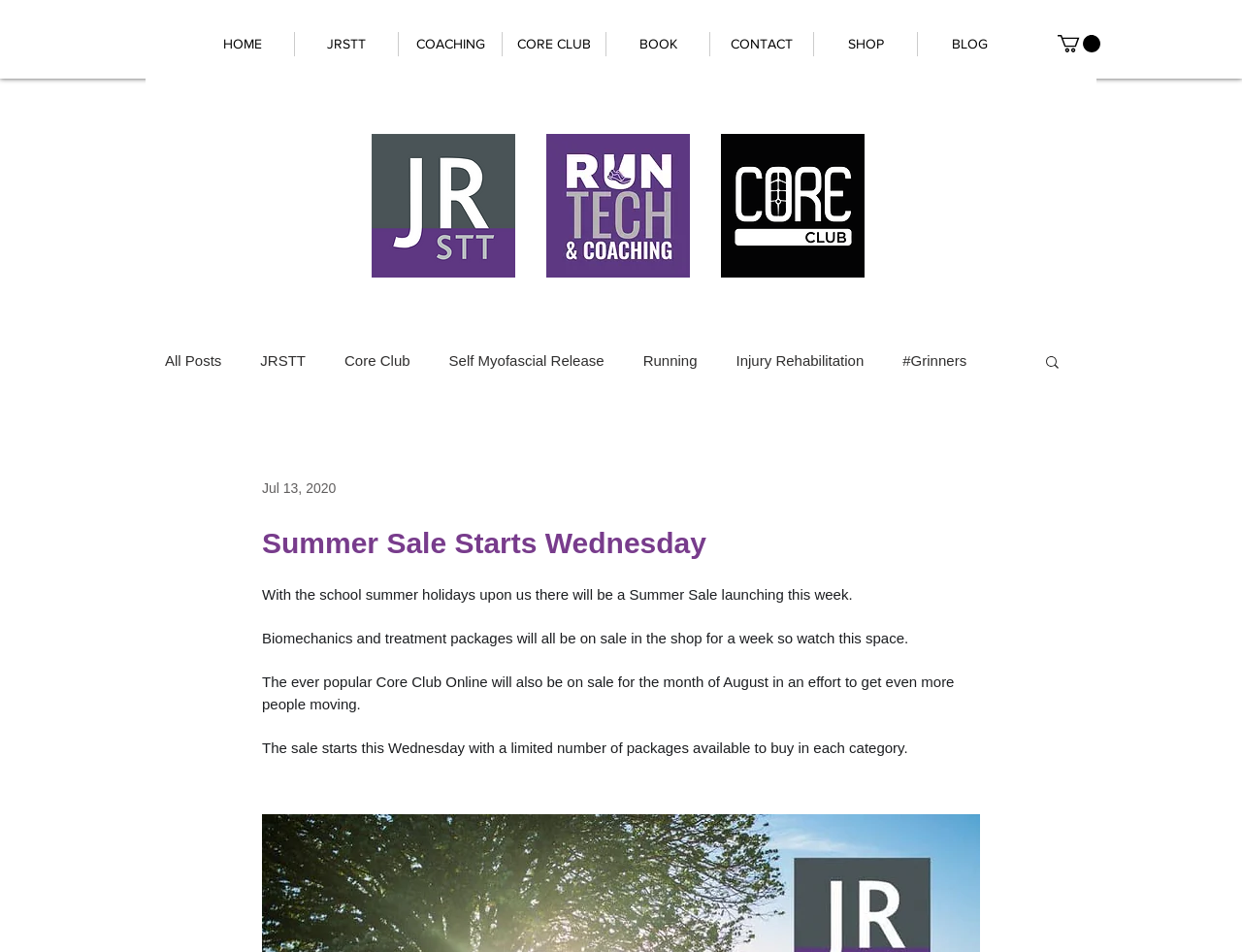How many links are there in the blog navigation?
Look at the image and respond with a one-word or short-phrase answer.

11